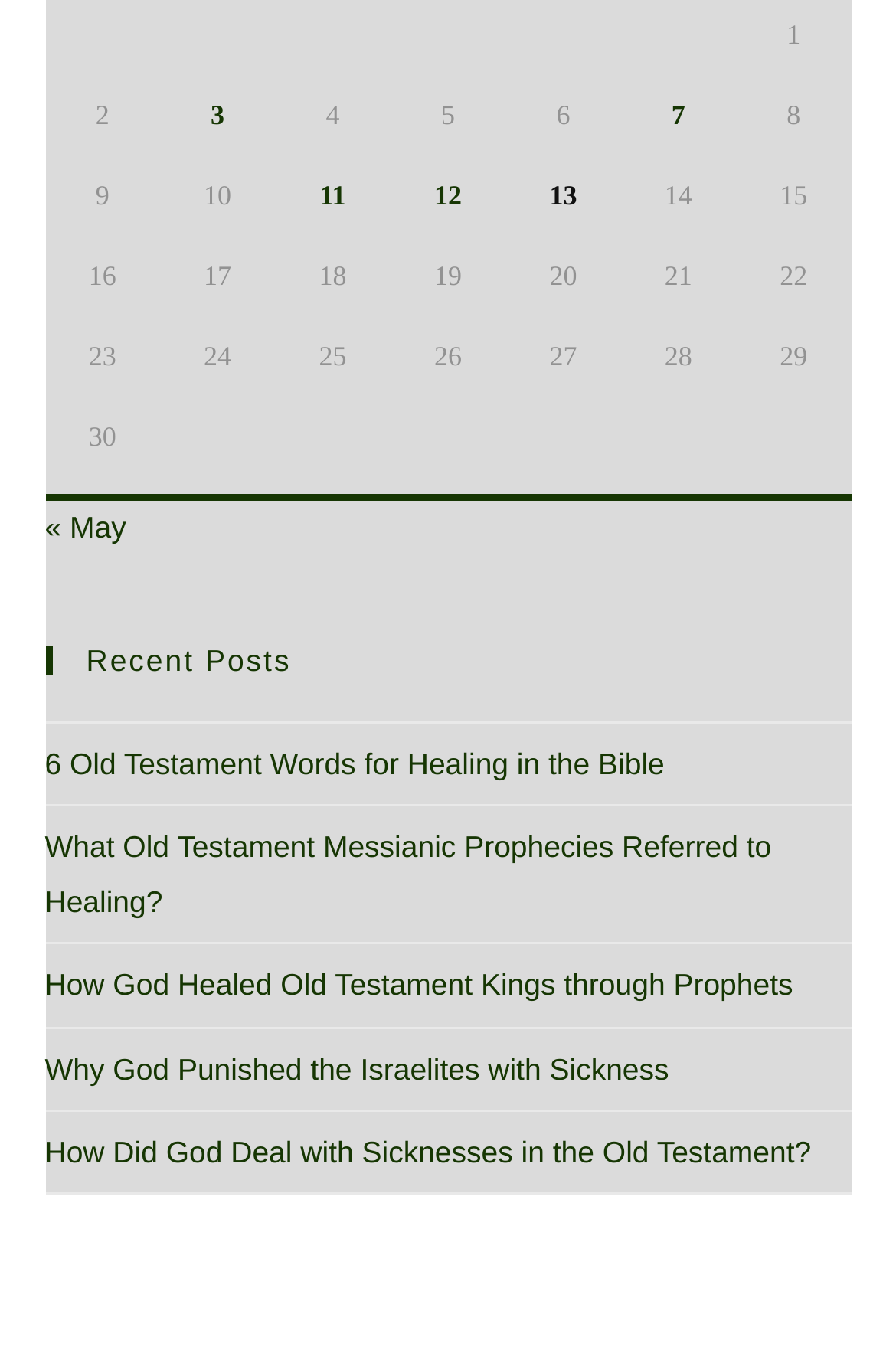Identify the bounding box coordinates of the region that needs to be clicked to carry out this instruction: "Share on facebook". Provide these coordinates as four float numbers ranging from 0 to 1, i.e., [left, top, right, bottom].

None